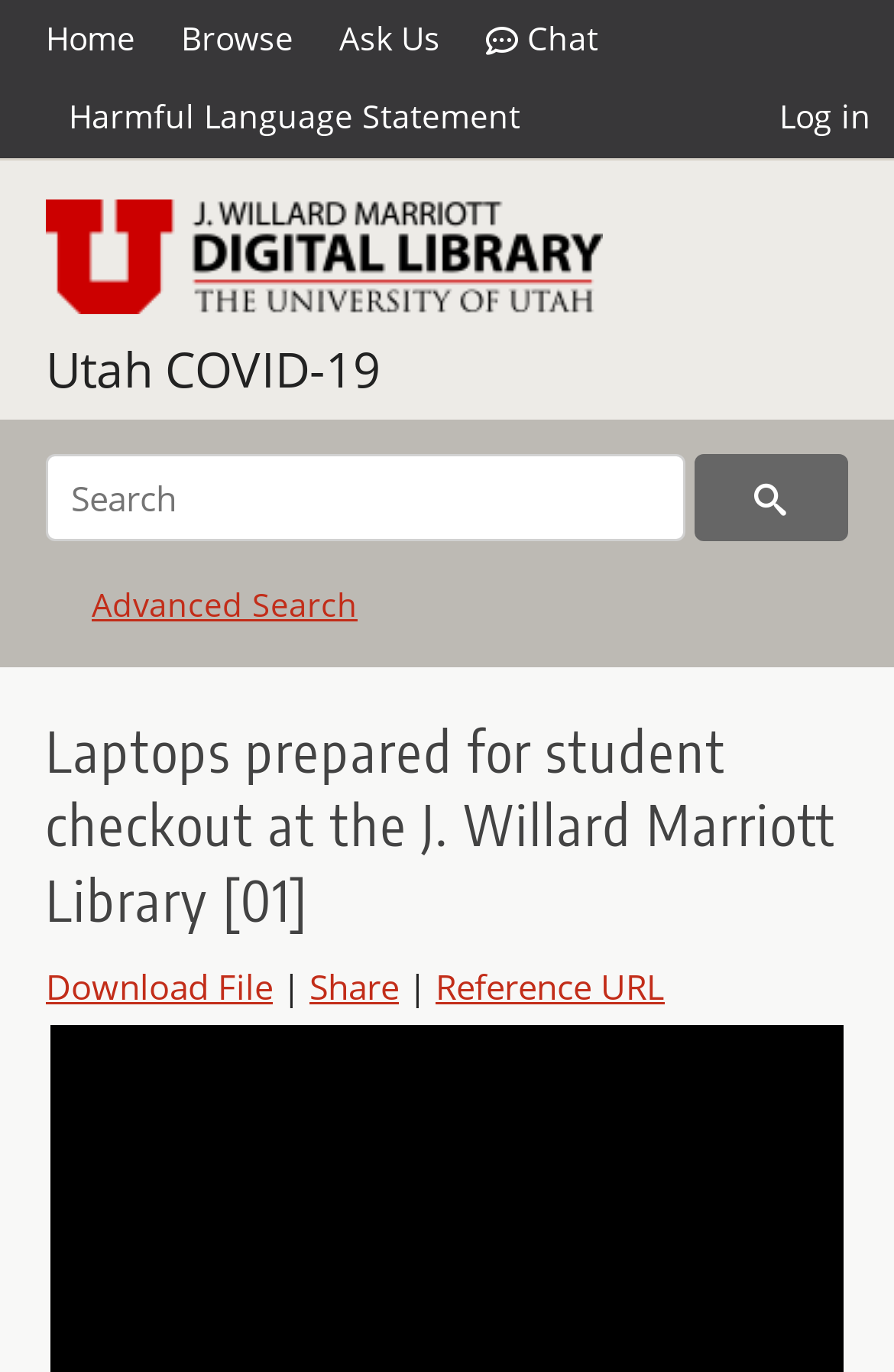Predict the bounding box of the UI element based on the description: "Desired Homes". The coordinates should be four float numbers between 0 and 1, formatted as [left, top, right, bottom].

None